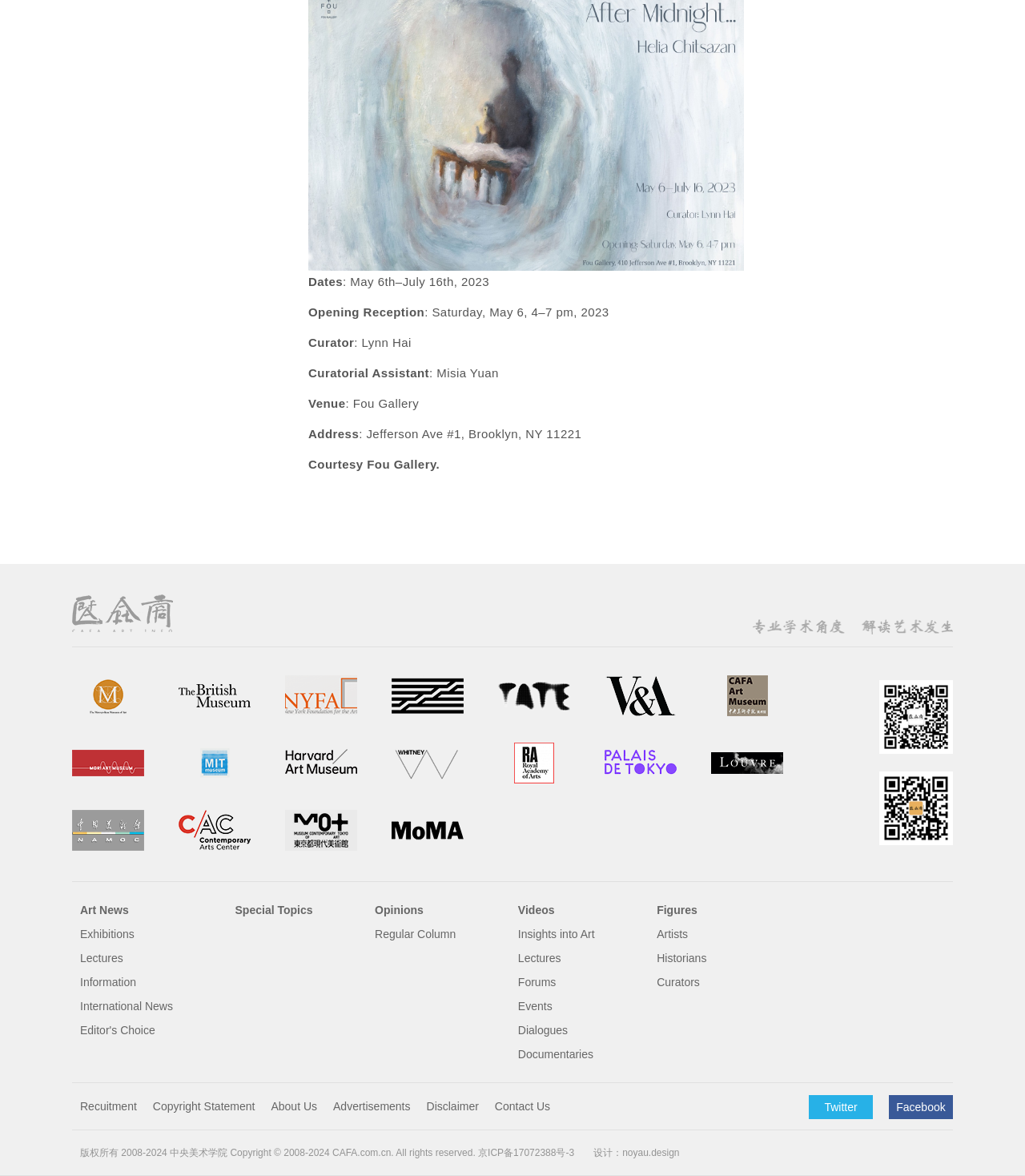Locate the bounding box coordinates of the segment that needs to be clicked to meet this instruction: "Go to Art News".

[0.078, 0.767, 0.126, 0.781]